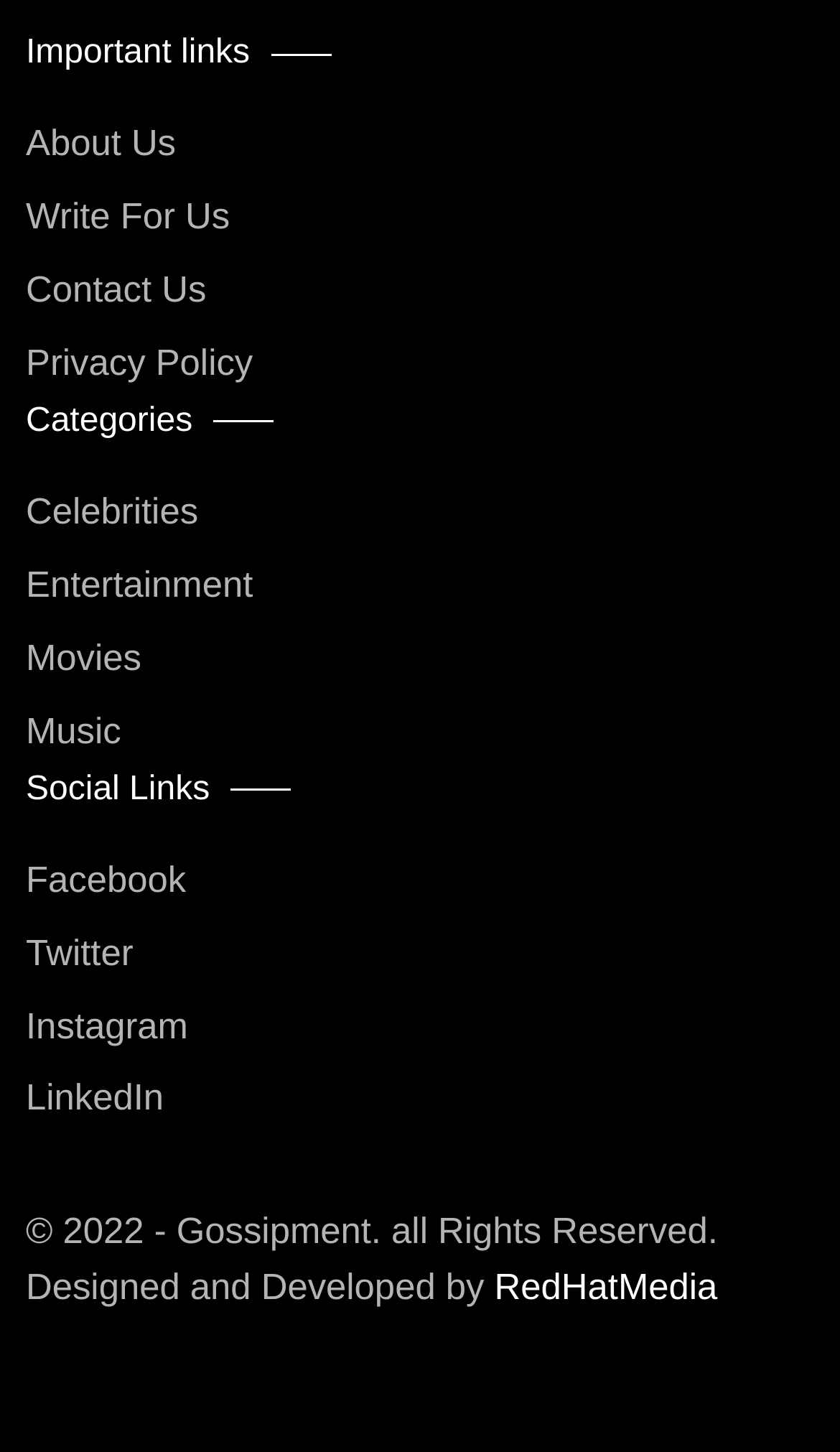Bounding box coordinates are specified in the format (top-left x, top-left y, bottom-right x, bottom-right y). All values are floating point numbers bounded between 0 and 1. Please provide the bounding box coordinate of the region this sentence describes: Facebook

[0.031, 0.592, 0.222, 0.62]